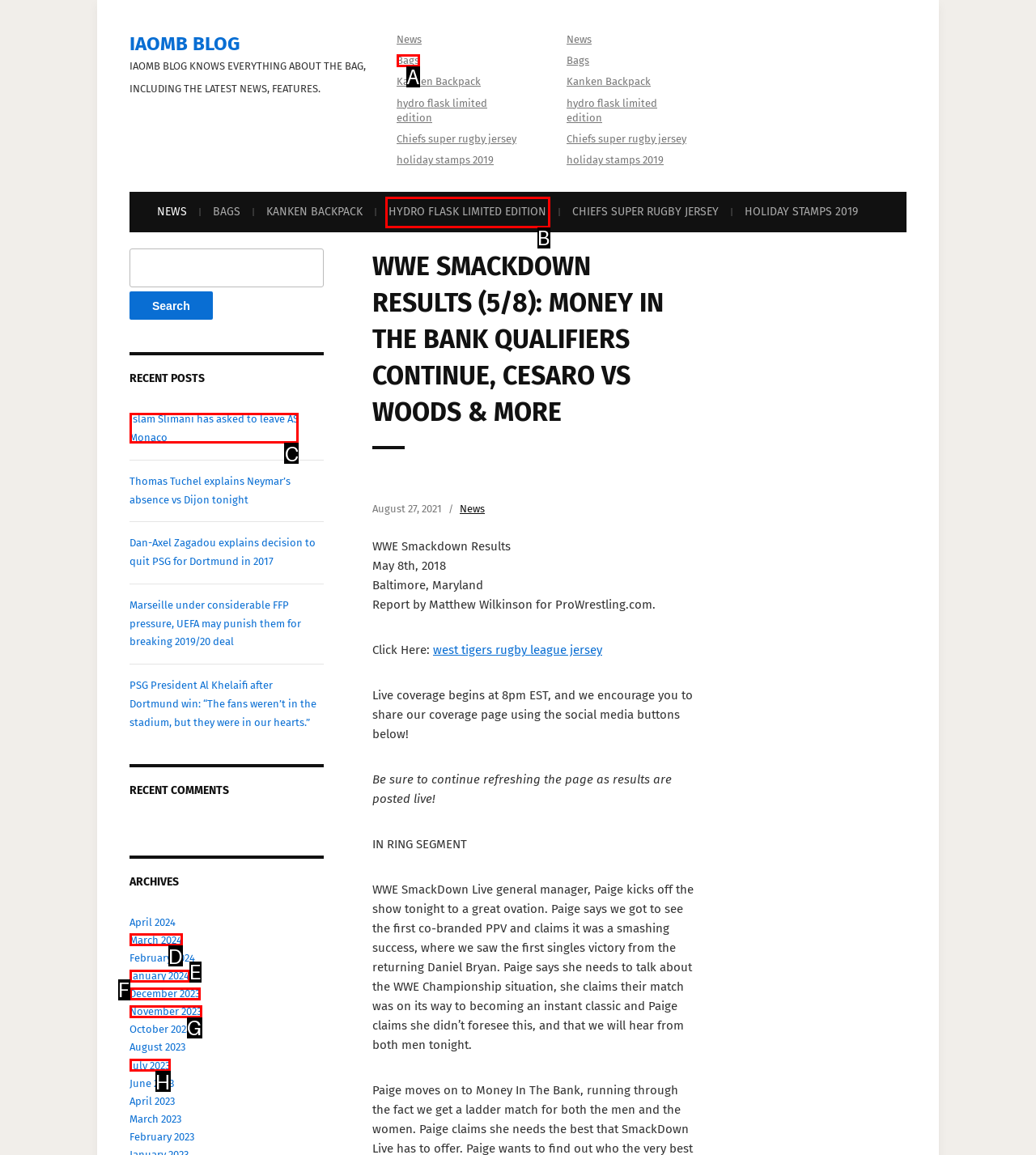Choose the letter of the option you need to click to Read recent post about Islam Slimani. Answer with the letter only.

C